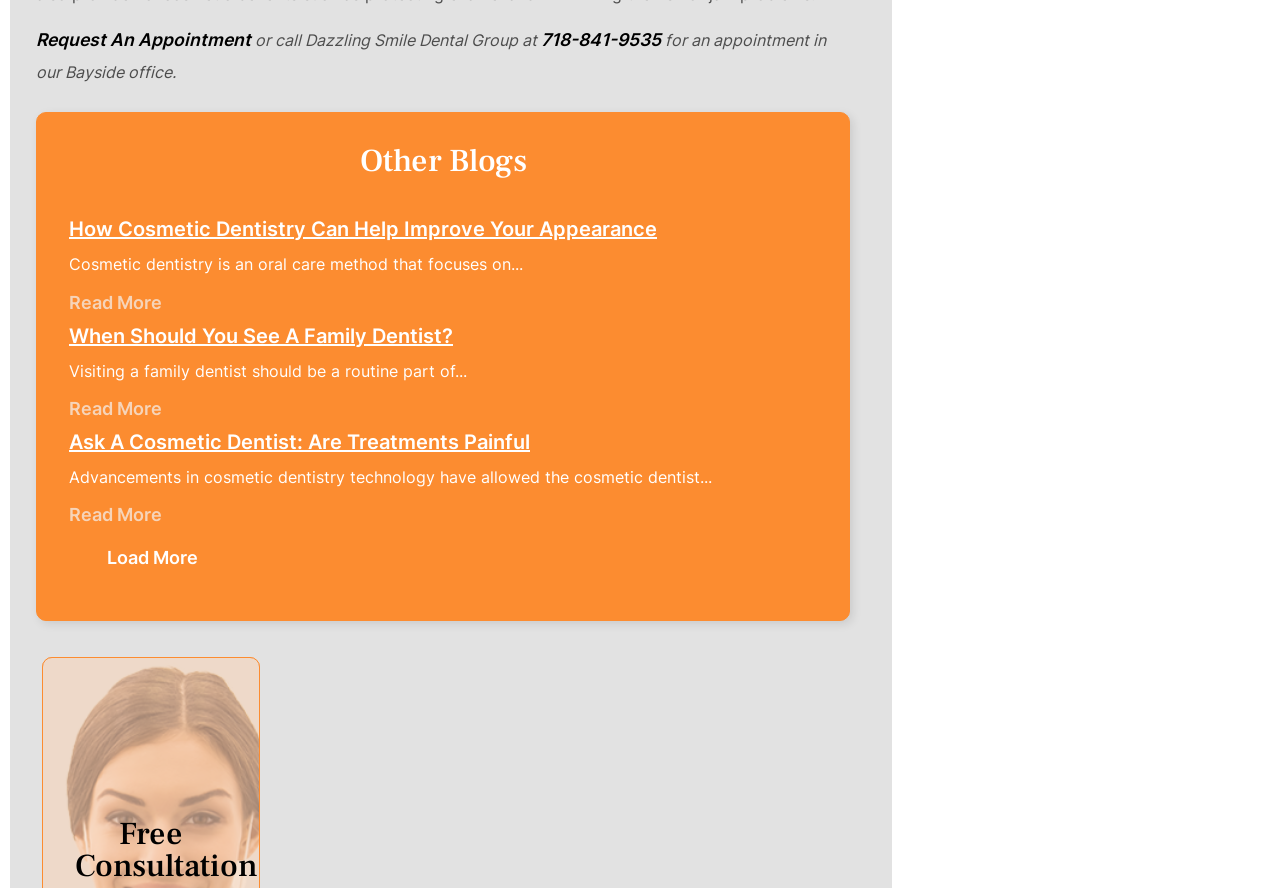Find the bounding box coordinates of the element I should click to carry out the following instruction: "Request an appointment".

[0.028, 0.033, 0.196, 0.056]